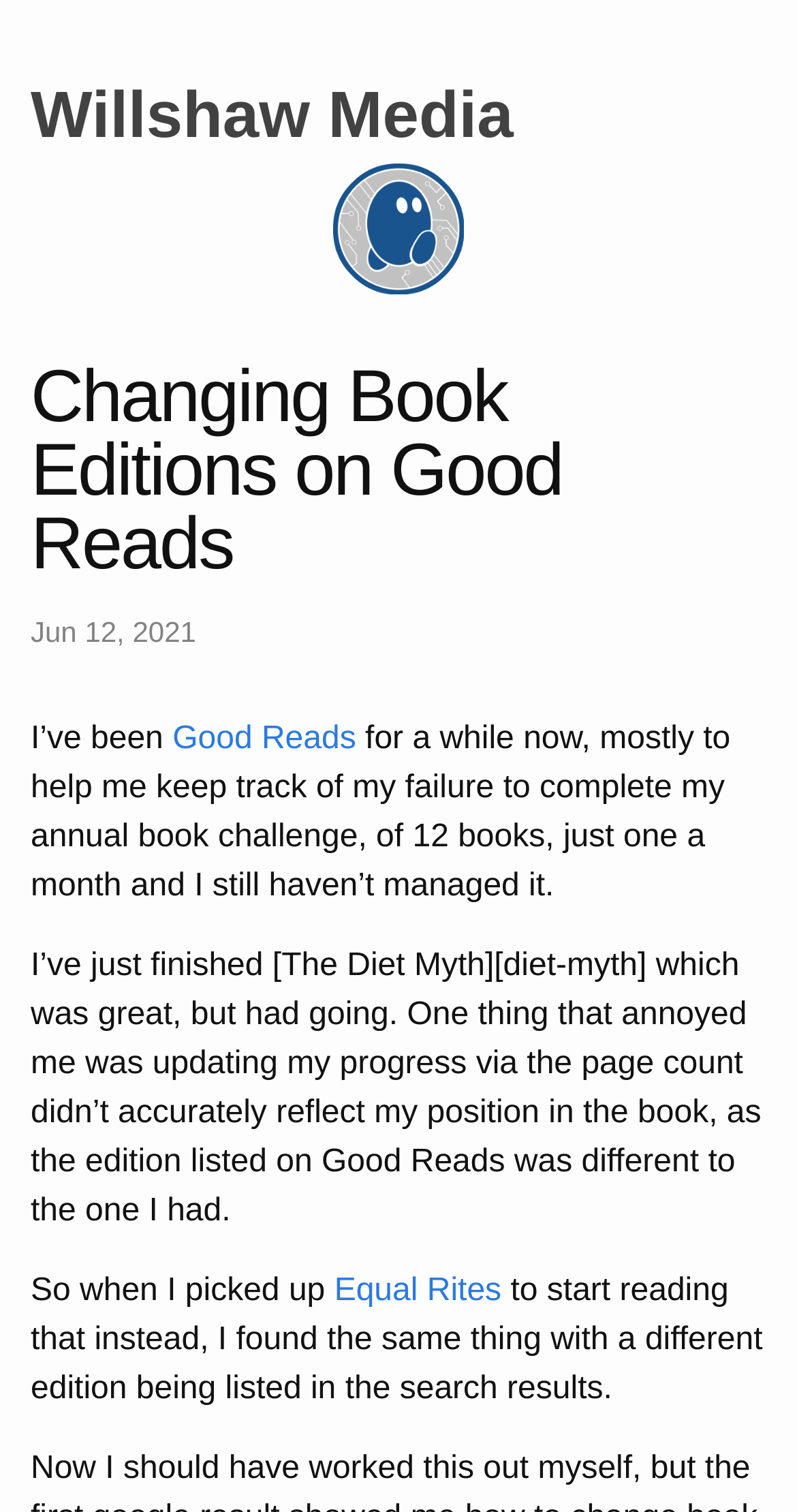What is the title of the book the author started reading instead?
Provide a detailed answer to the question, using the image to inform your response.

The webpage mentions that the author started reading 'Equal Rites' instead of the previous book, and provides a link to the book title.